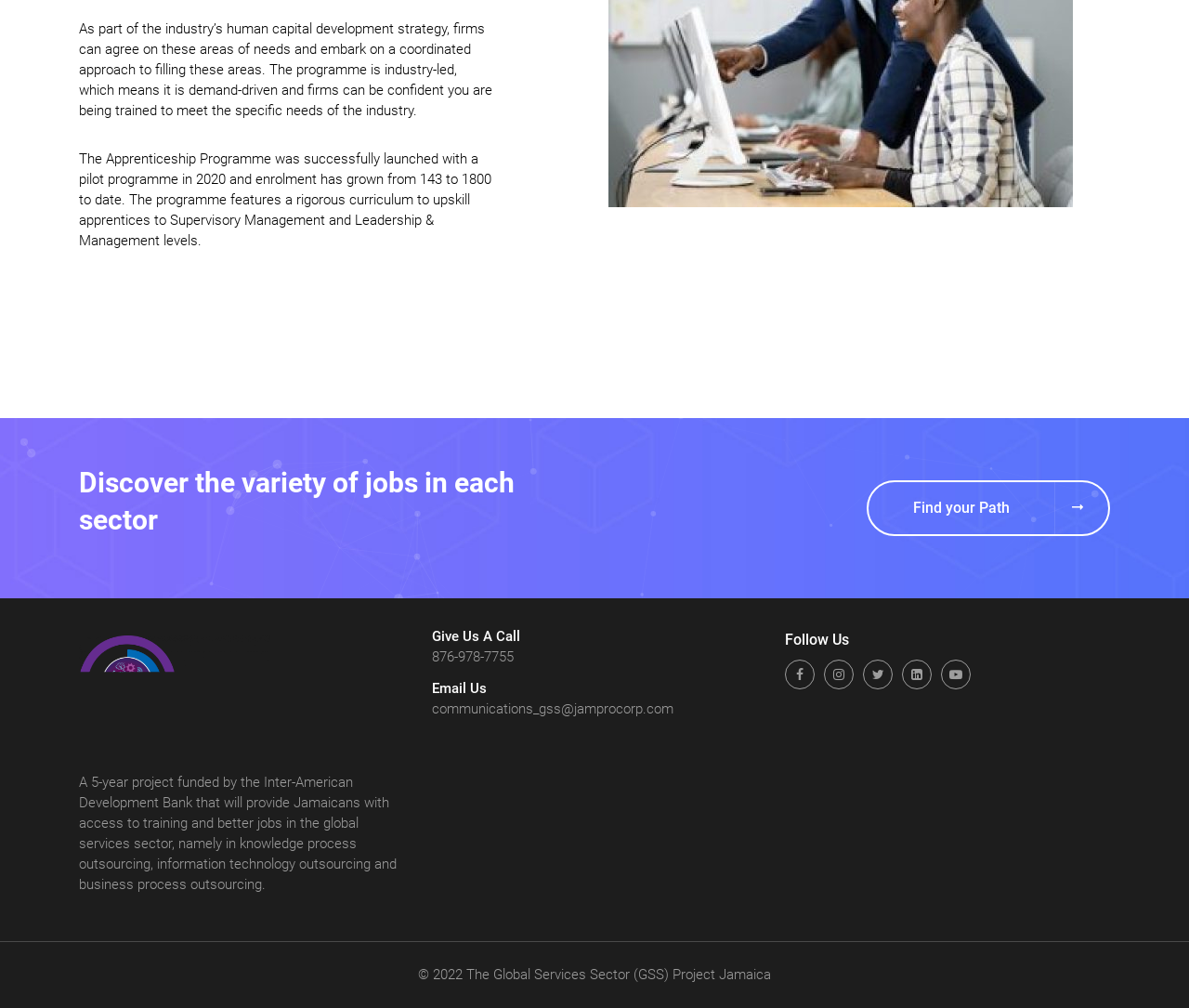Determine the bounding box for the described UI element: "876-978-7755".

[0.363, 0.641, 0.637, 0.661]